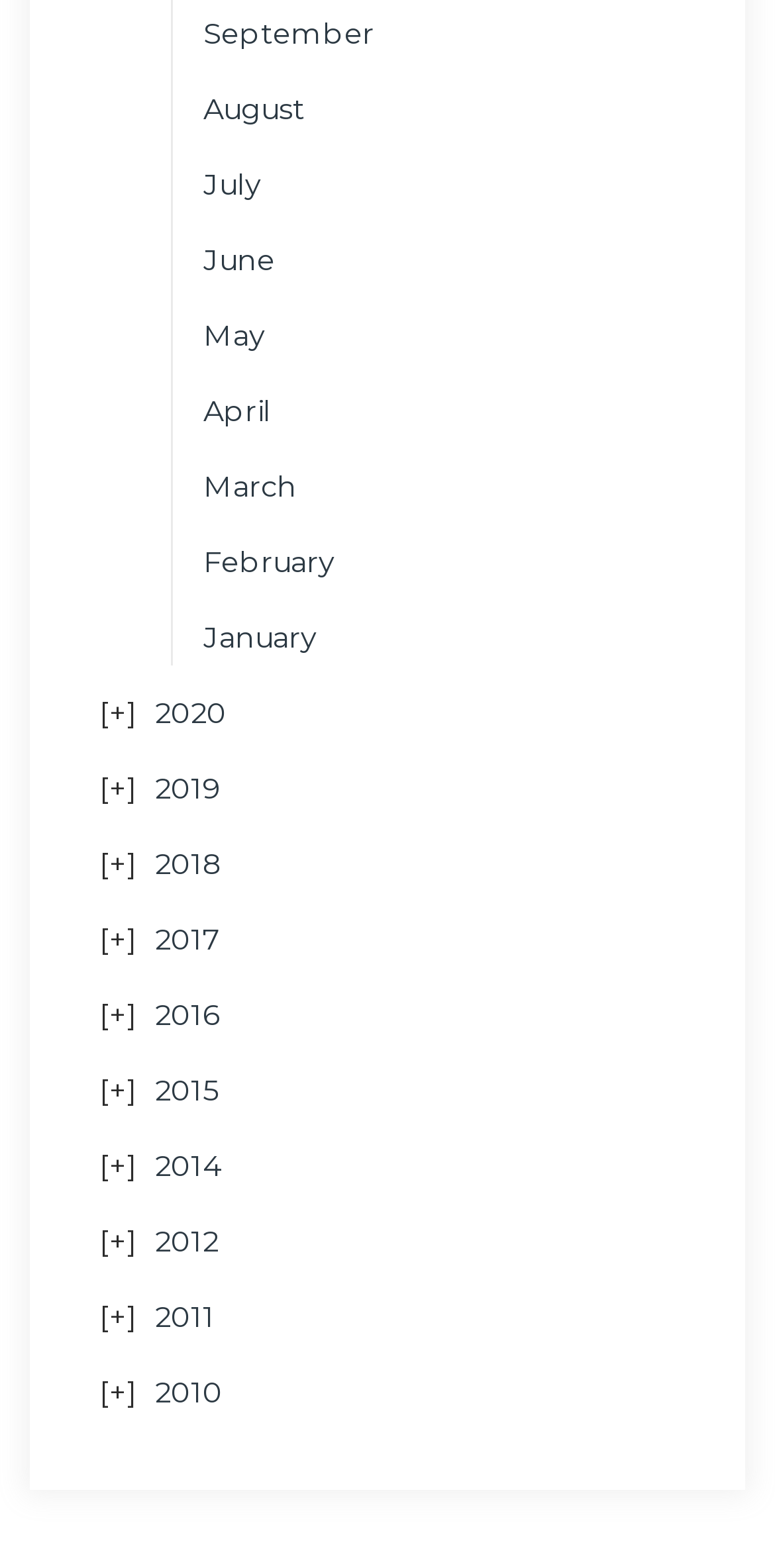Please identify the bounding box coordinates of the clickable element to fulfill the following instruction: "Expand 2020". The coordinates should be four float numbers between 0 and 1, i.e., [left, top, right, bottom].

[0.128, 0.437, 0.162, 0.454]